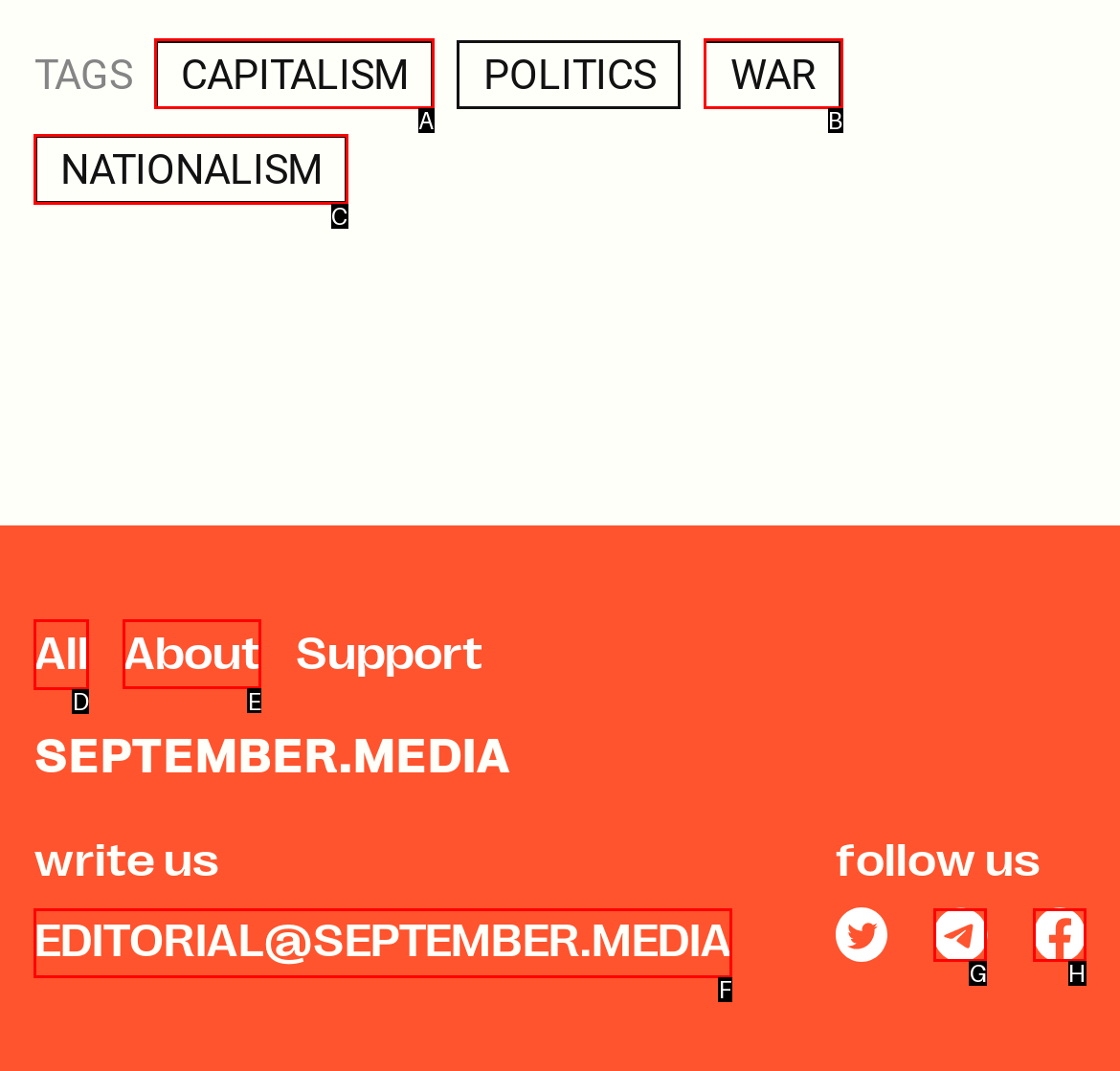Choose the UI element to click on to achieve this task: go to About page. Reply with the letter representing the selected element.

E